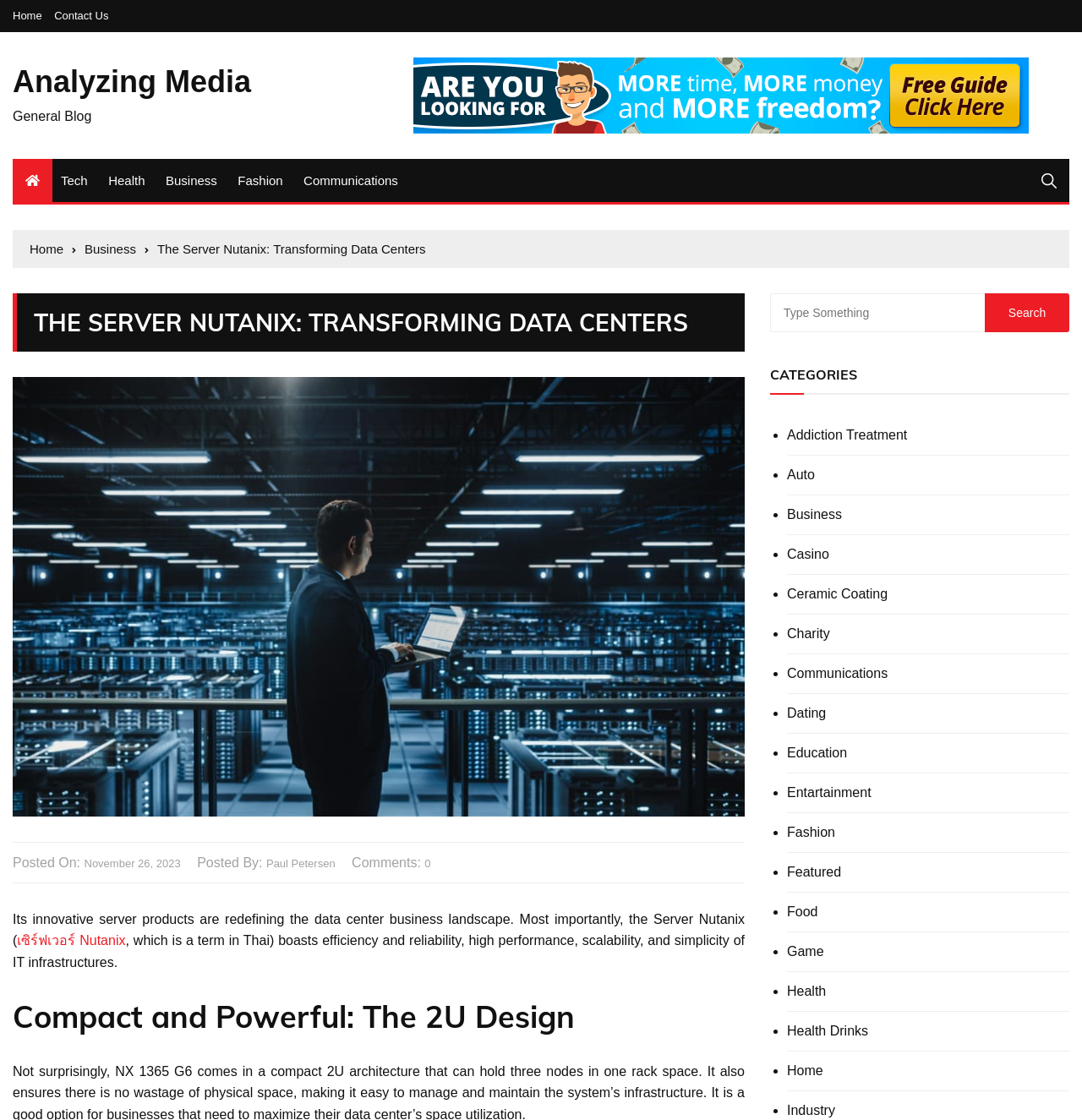What is the category of the article 'Addiction Treatment'?
Based on the screenshot, respond with a single word or phrase.

Health